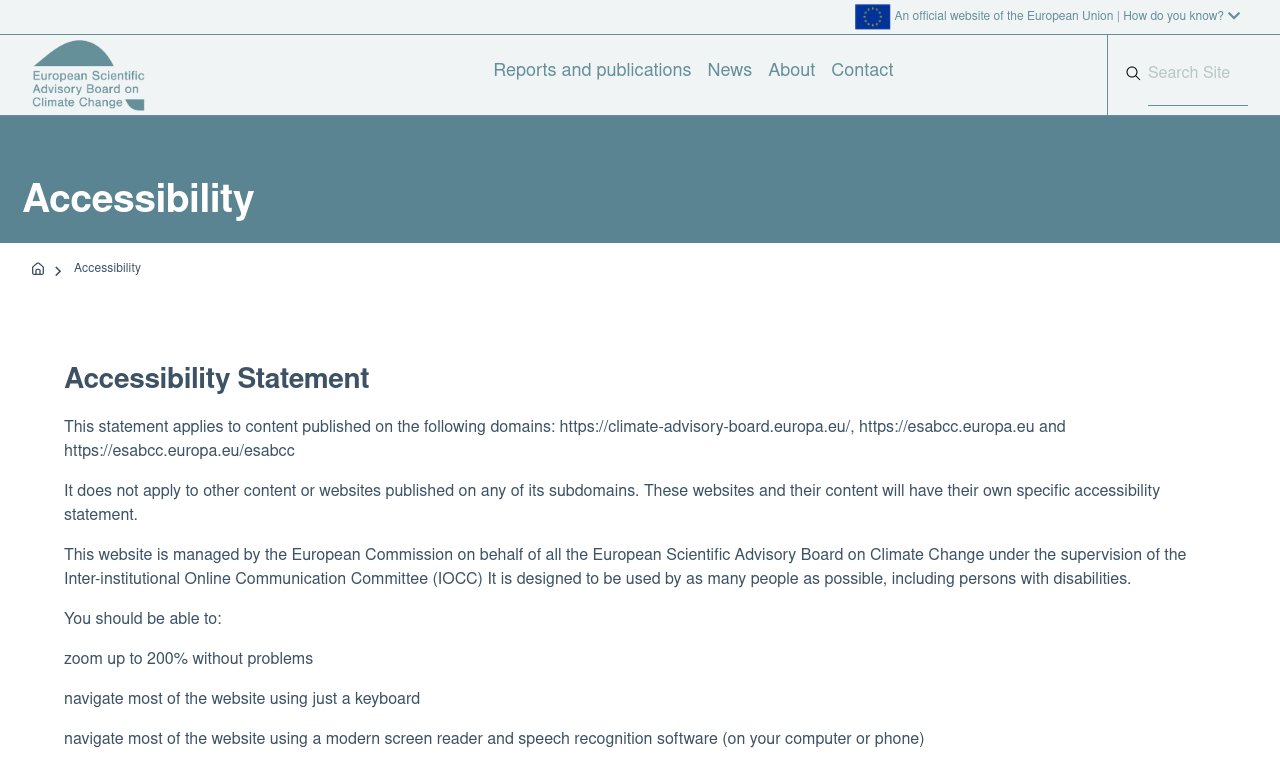Determine the bounding box coordinates of the region to click in order to accomplish the following instruction: "Click Search button". Provide the coordinates as four float numbers between 0 and 1, specifically [left, top, right, bottom].

[0.873, 0.082, 0.897, 0.114]